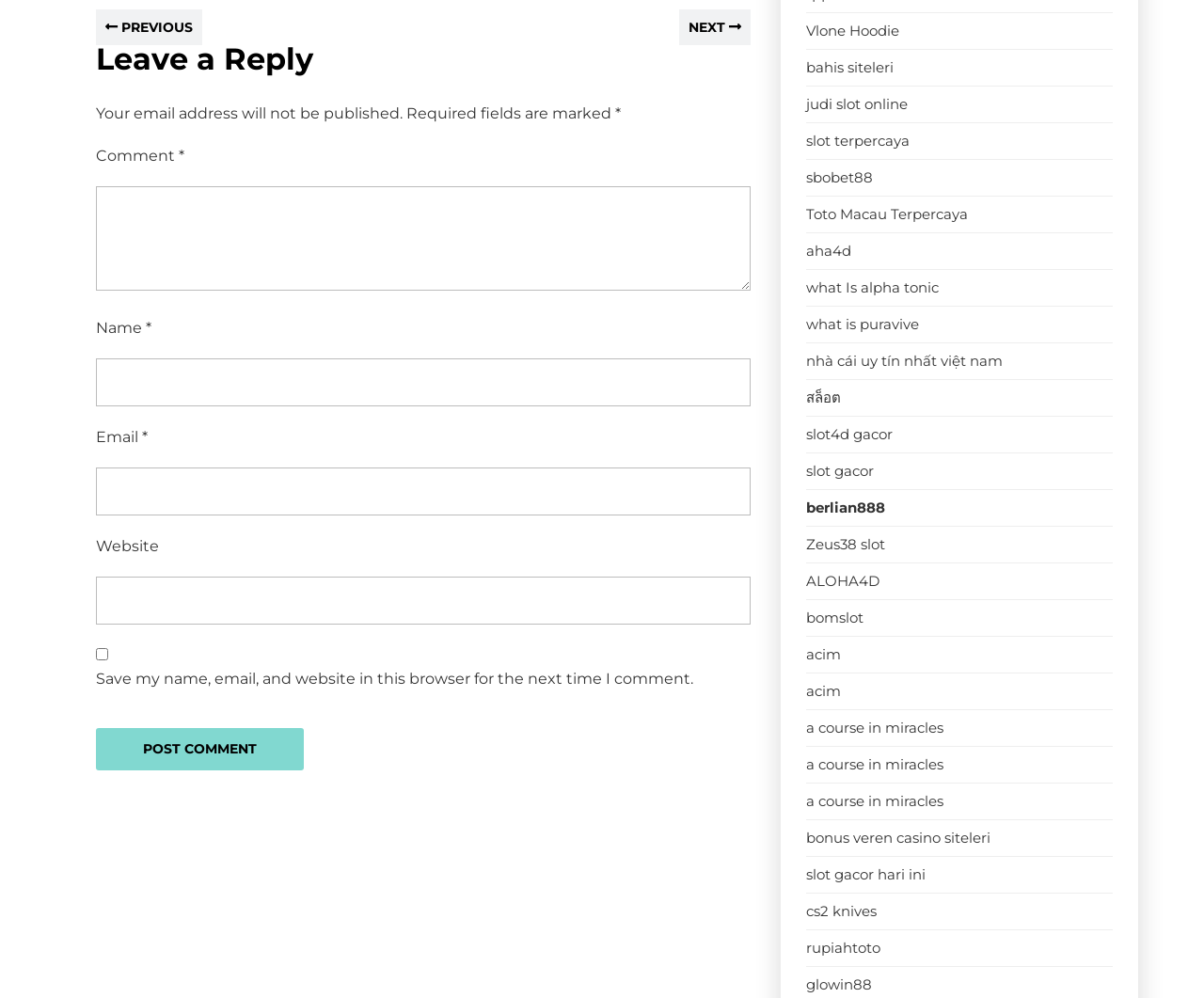Find the bounding box coordinates of the clickable area that will achieve the following instruction: "Enter a comment in the 'Comment *' textbox".

[0.08, 0.186, 0.623, 0.291]